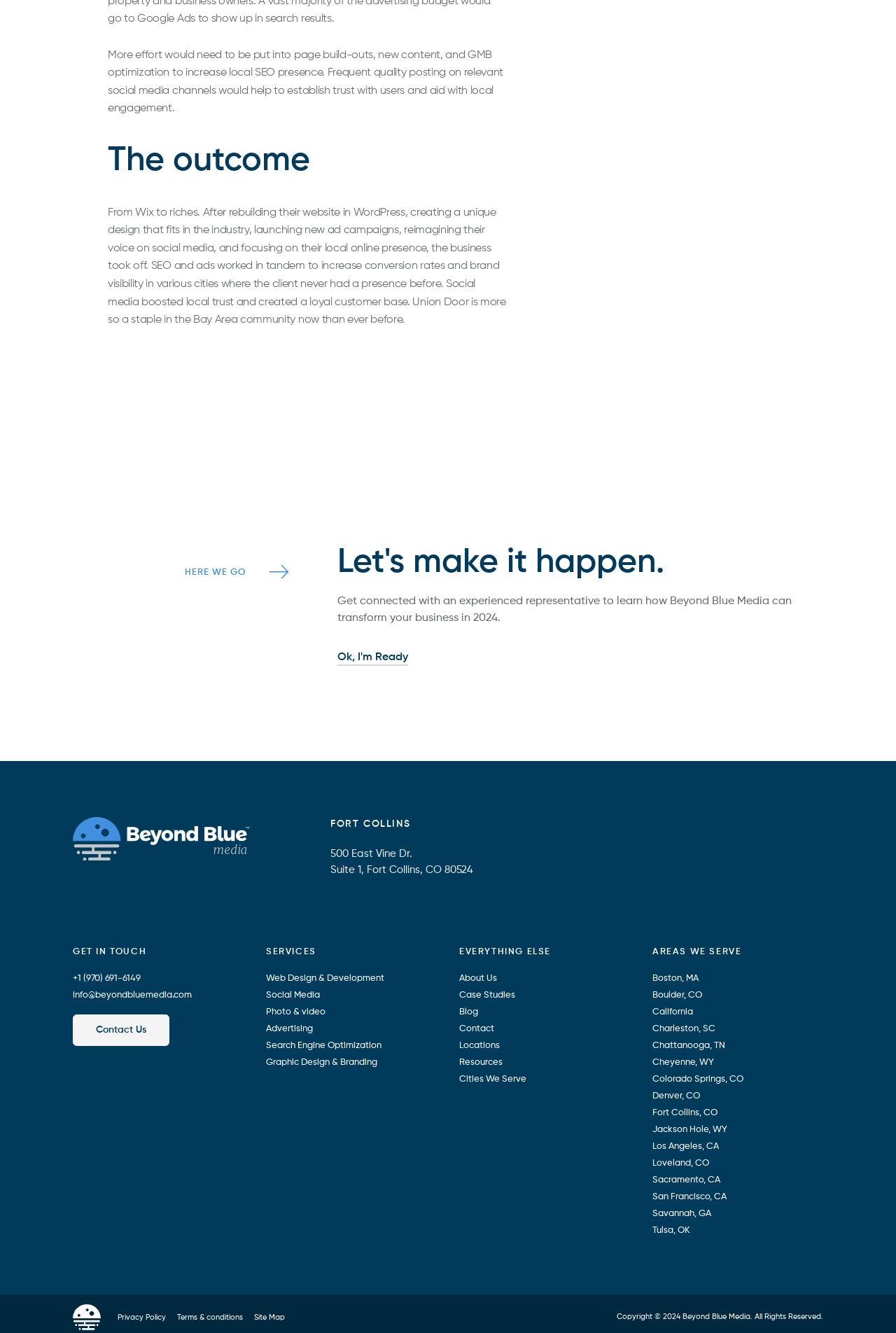Determine the bounding box coordinates of the area to click in order to meet this instruction: "Click on 'Ok, I'm Ready'".

[0.376, 0.487, 0.455, 0.499]